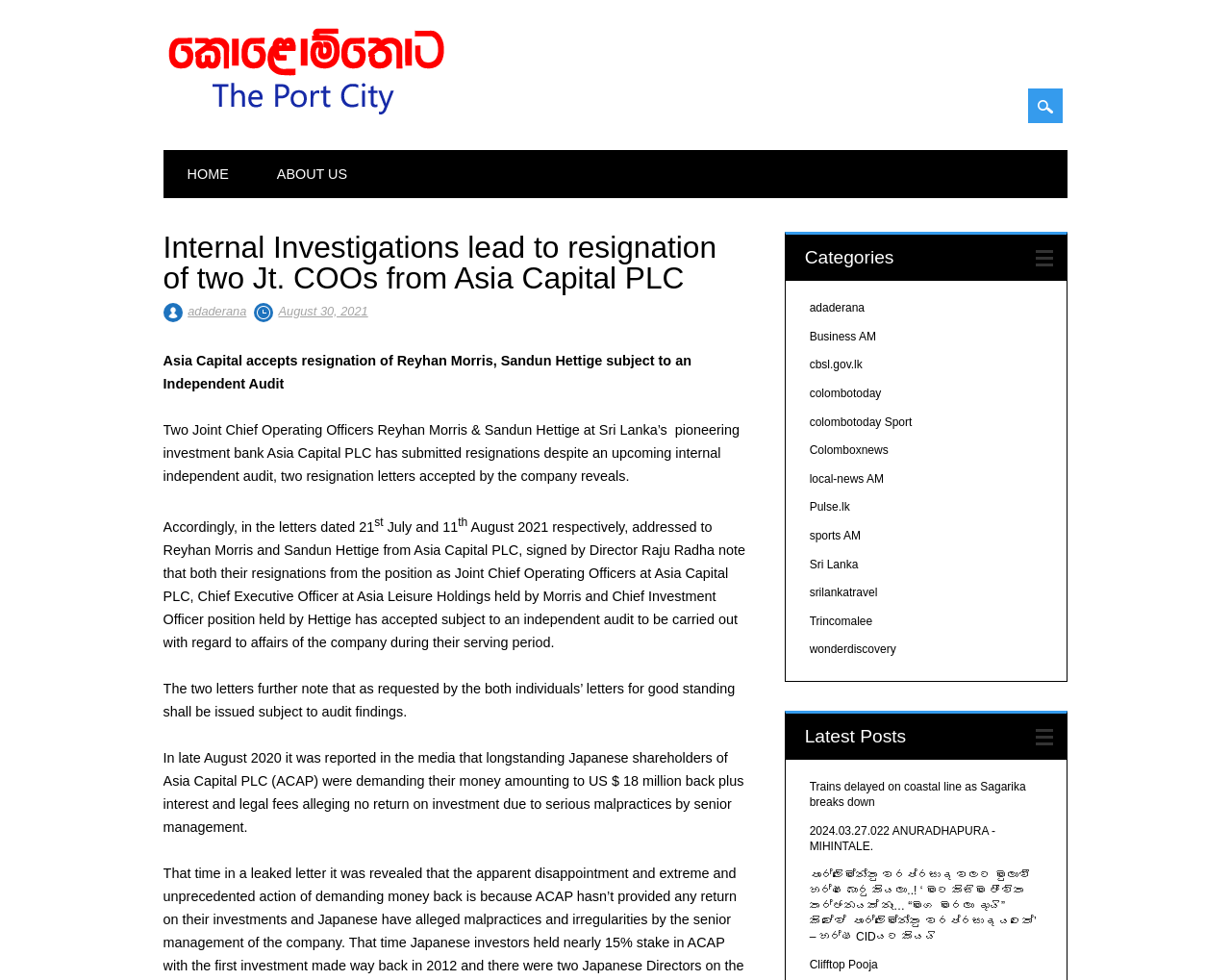Please provide the bounding box coordinate of the region that matches the element description: Skip to content. Coordinates should be in the format (top-left x, top-left y, bottom-right x, bottom-right y) and all values should be between 0 and 1.

[0.132, 0.156, 0.169, 0.219]